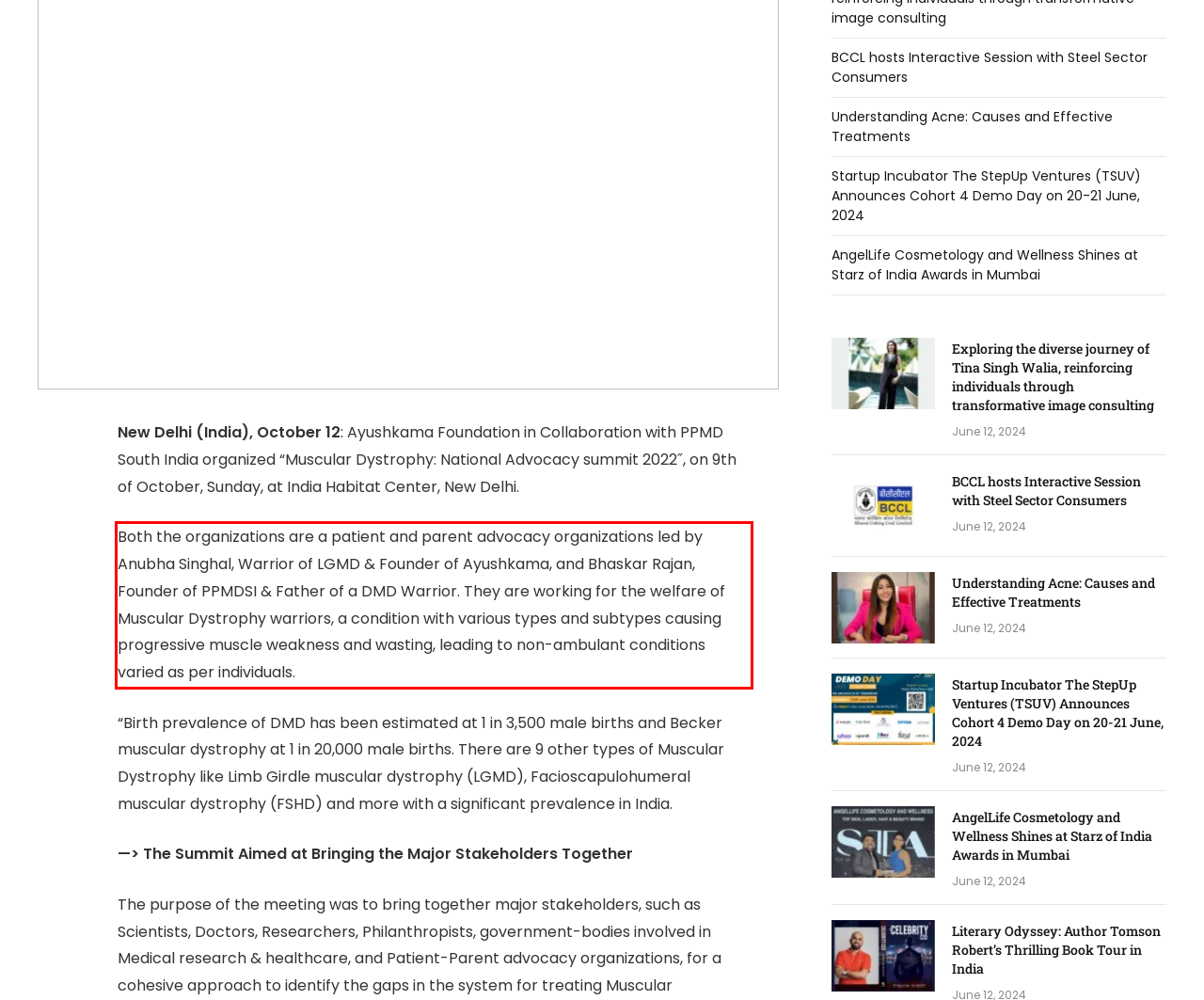Given the screenshot of the webpage, identify the red bounding box, and recognize the text content inside that red bounding box.

Both the organizations are a patient and parent advocacy organizations led by Anubha Singhal, Warrior of LGMD & Founder of Ayushkama, and Bhaskar Rajan, Founder of PPMDSI & Father of a DMD Warrior. They are working for the welfare of Muscular Dystrophy warriors, a condition with various types and subtypes causing progressive muscle weakness and wasting, leading to non-ambulant conditions varied as per individuals.